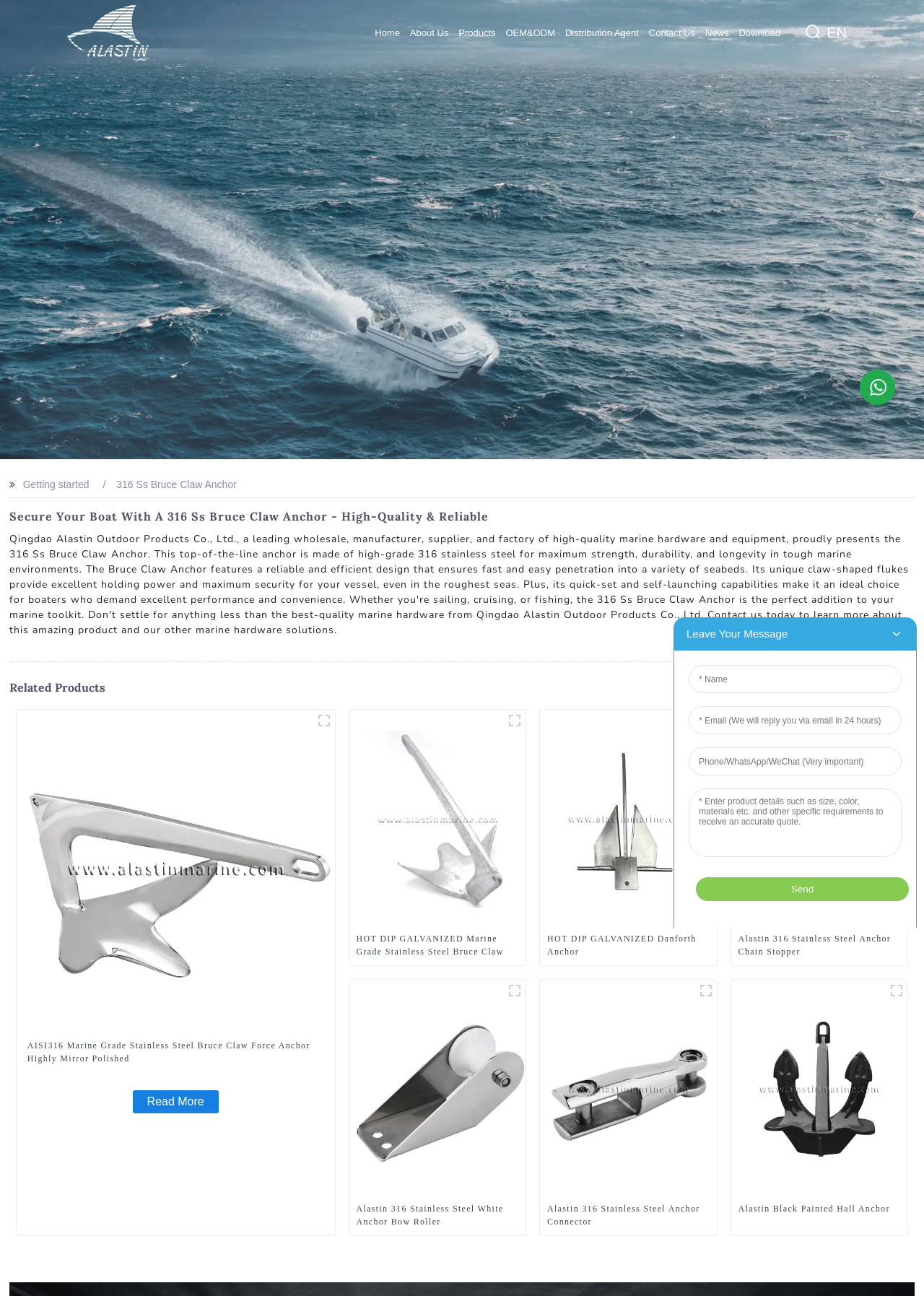Describe every aspect of the webpage in a detailed manner.

This webpage is about a wholesale factory and manufacturer of 316 SS Bruce Claw Anchors. At the top, there is a logo image on the left and a navigation menu with links to "Home", "About Us", "Products", "OEM&ODM", "Distribution Agent", "Contact Us", "News", and "Download" on the right. Below the navigation menu, there is a large banner image that spans the entire width of the page.

The main content of the page is divided into two sections. The first section has a heading that reads "Secure Your Boat With A 316 Ss Bruce Claw Anchor - High-Quality & Reliable". Below the heading, there is a brief introduction to the product. The second section has a heading that reads "Related Products" and features a grid of five product images with captions and links to more information. Each product image has a "Read More" link below it.

The product images are arranged in a grid with two rows and three columns. The first row has three images, and the second row has two images. Each image has a caption with a brief description of the product and a "Read More" link. The products showcased include AISI316 Marine Grade Stainless Steel Bruce Claw Force Anchor, HOT DIP GALVANIZED Marine Grade Stainless Steel Bruce Claw Force Anchor, HOT DIP GALVANIZED Danforth Anchor, Alastin 316 Stainless Steel Anchor Chain Stopper, Alastin 316 Stainless Steel White Anchor Bow Roller, Alastin 316 Stainless Steel Anchor Connector, and Alastin Black Painted Hall Anchor.

On the right side of the page, there is a WhatsApp icon with a link to contact the factory. At the bottom of the page, there is an iframe and a complementary section with a link to the factory's website.